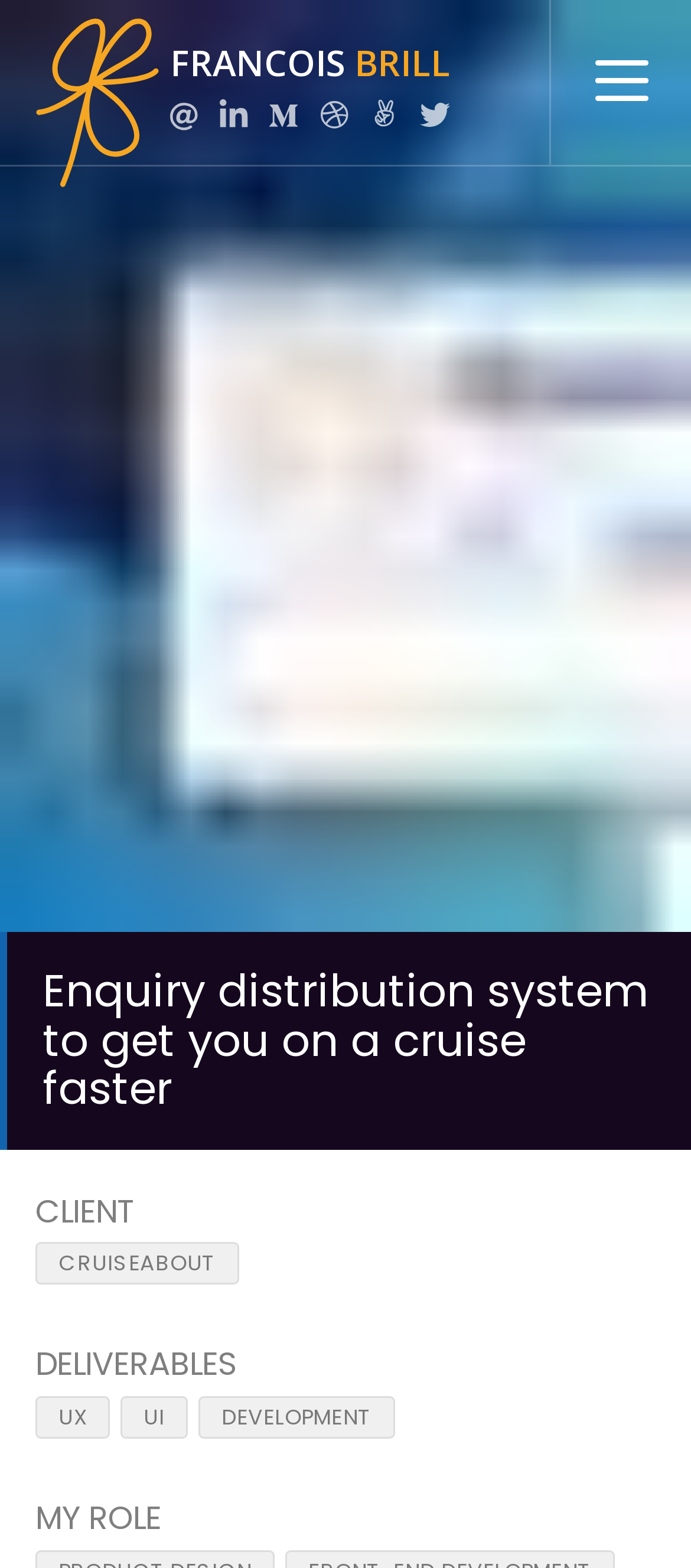Using the image as a reference, answer the following question in as much detail as possible:
What is the name of the project showcased below the header?

The heading with the ID '50' mentions 'Enquiry distribution system to get you on a cruise faster', which is the name of the project showcased below the header section of the webpage.